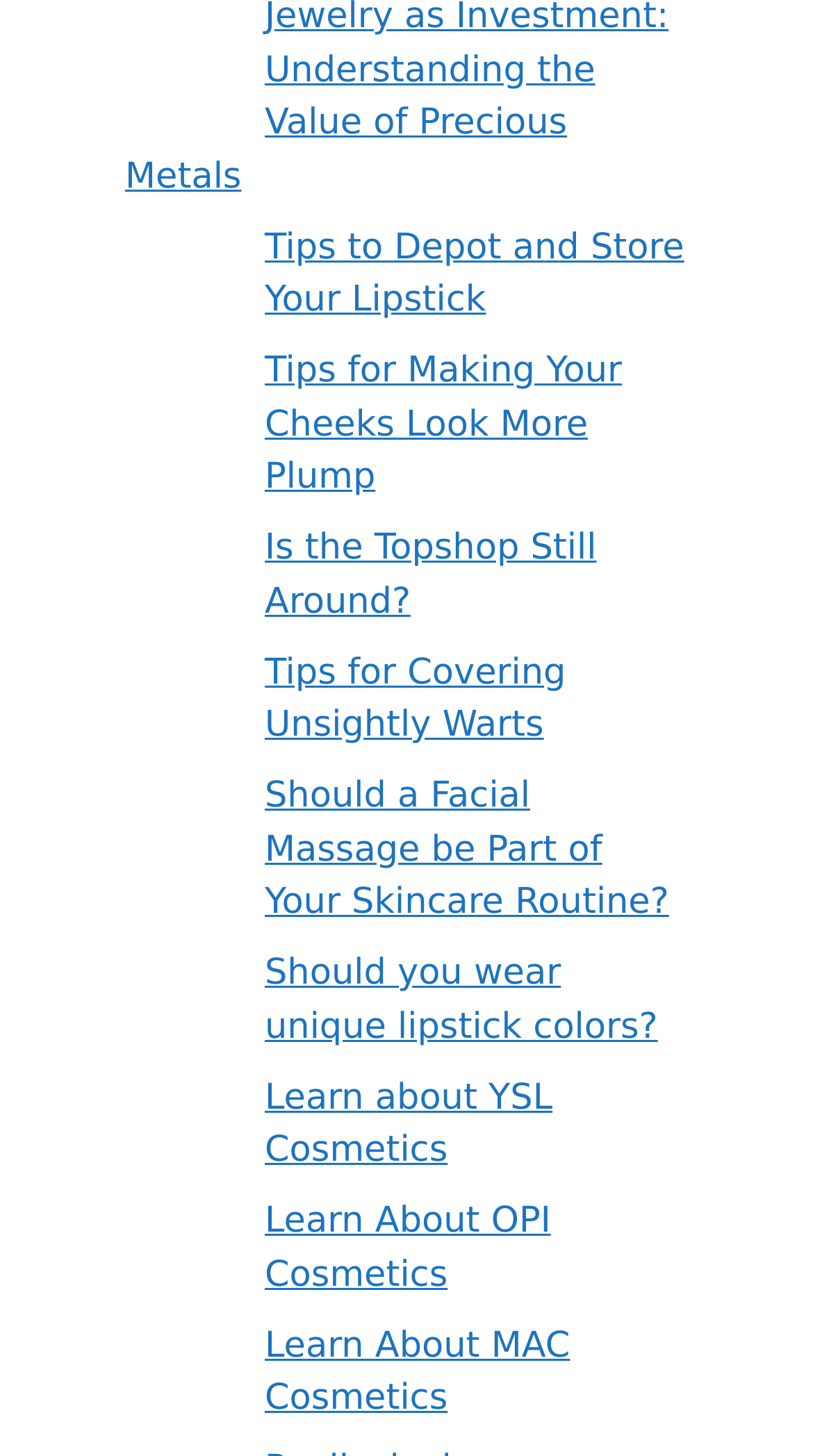Are there any links related to skincare?
Please craft a detailed and exhaustive response to the question.

After reviewing the links on the webpage, I found a link titled 'Should a Facial Massage be Part of Your Skincare Routine?' which indicates that there is at least one link related to skincare.